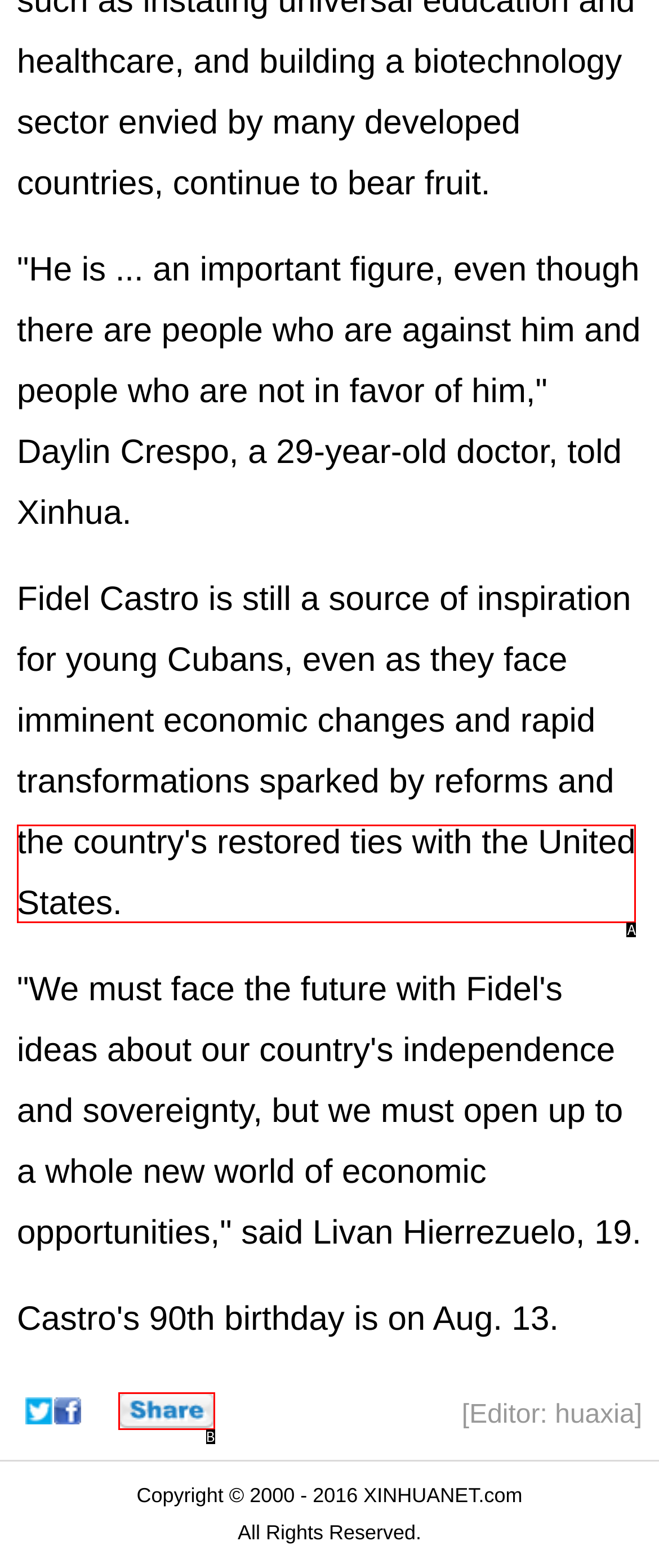Which lettered UI element aligns with this description: title="More"
Provide your answer using the letter from the available choices.

B